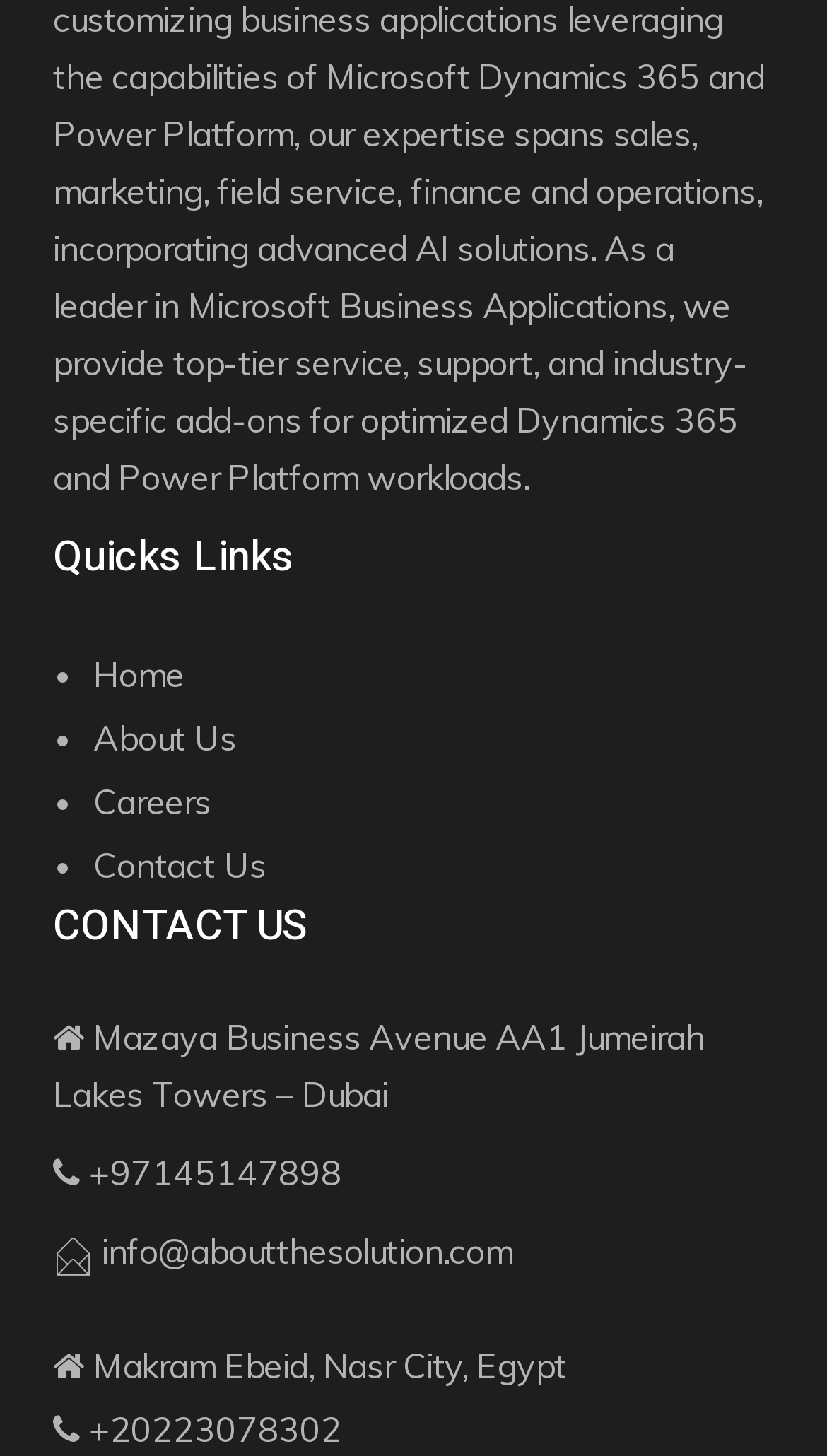Specify the bounding box coordinates (top-left x, top-left y, bottom-right x, bottom-right y) of the UI element in the screenshot that matches this description: Shirt Designes

None